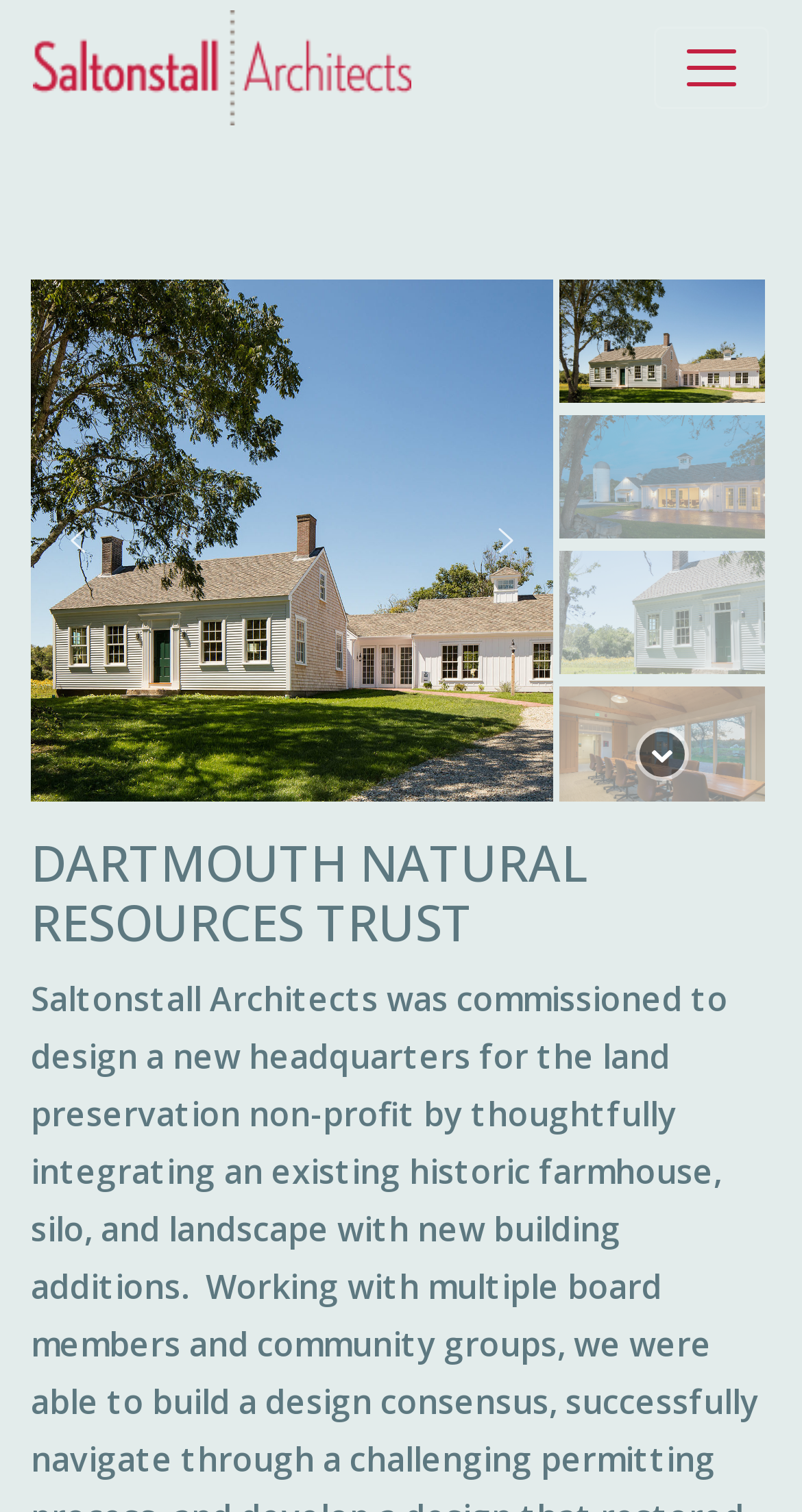Extract the bounding box coordinates of the UI element described: "aria-label="1-3-1600x1240"". Provide the coordinates in the format [left, top, right, bottom] with values ranging from 0 to 1.

[0.697, 0.185, 0.954, 0.266]